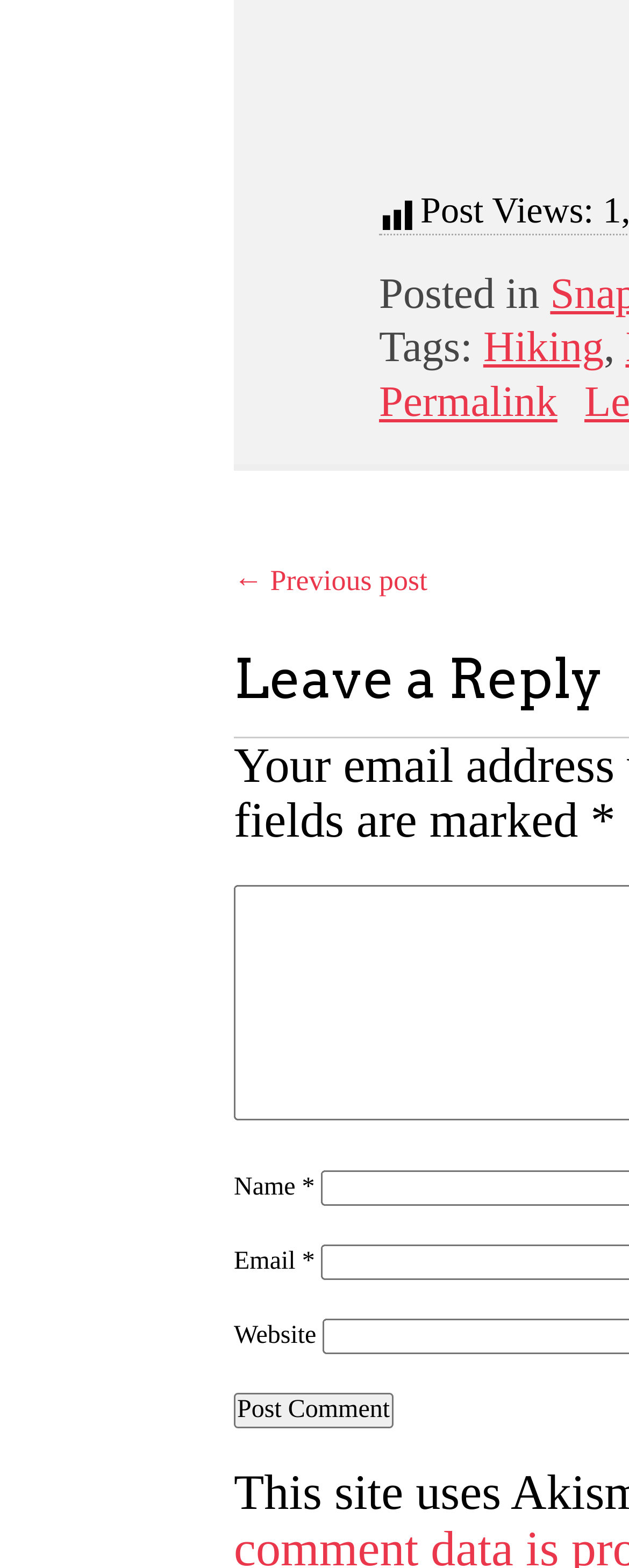What is the field label below the 'Email' field?
Using the image provided, answer with just one word or phrase.

Website